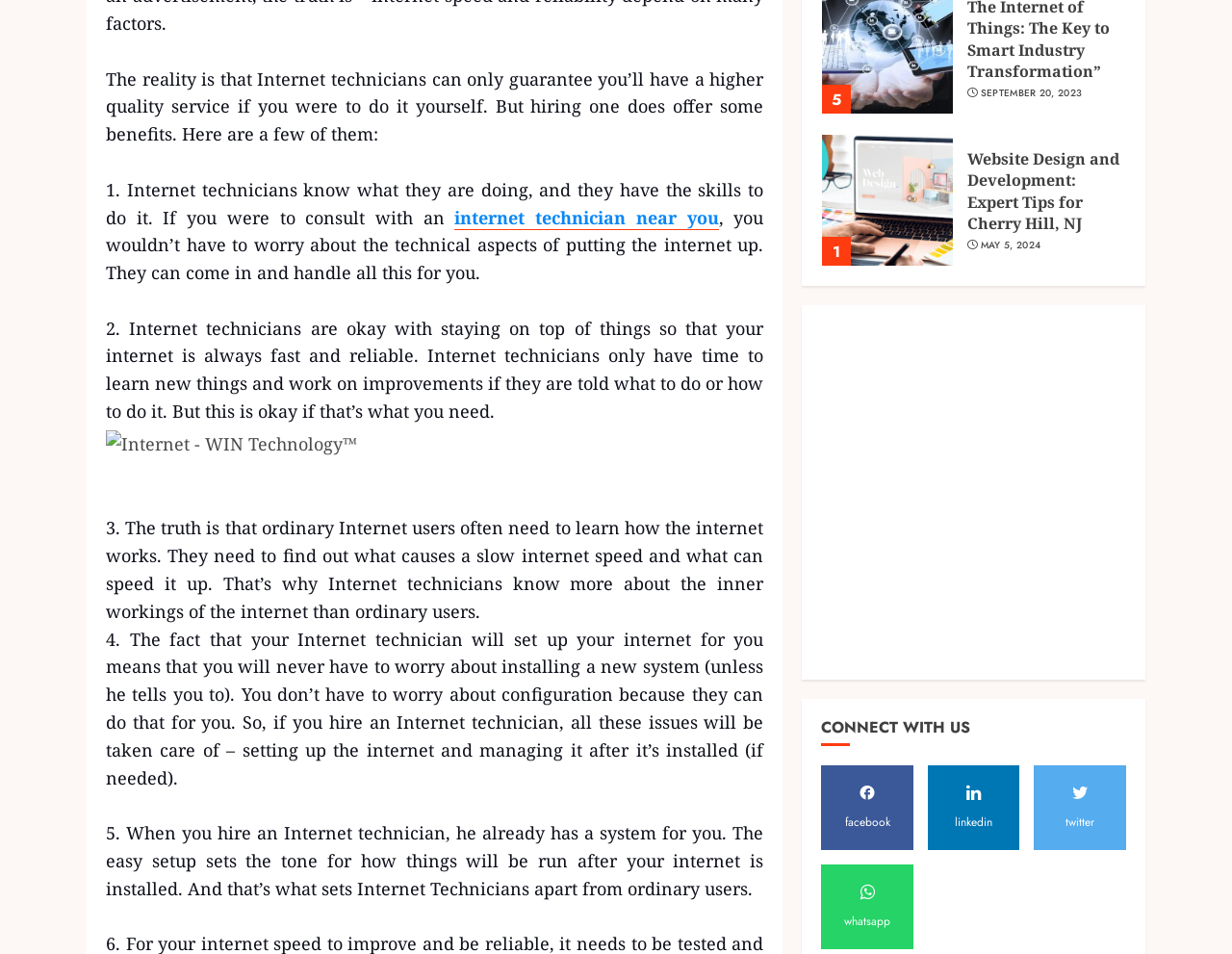What social media platforms are linked on the webpage?
Use the image to give a comprehensive and detailed response to the question.

The webpage has links to four social media platforms, which are Facebook, LinkedIn, Twitter, and WhatsApp, indicated by their respective icons.